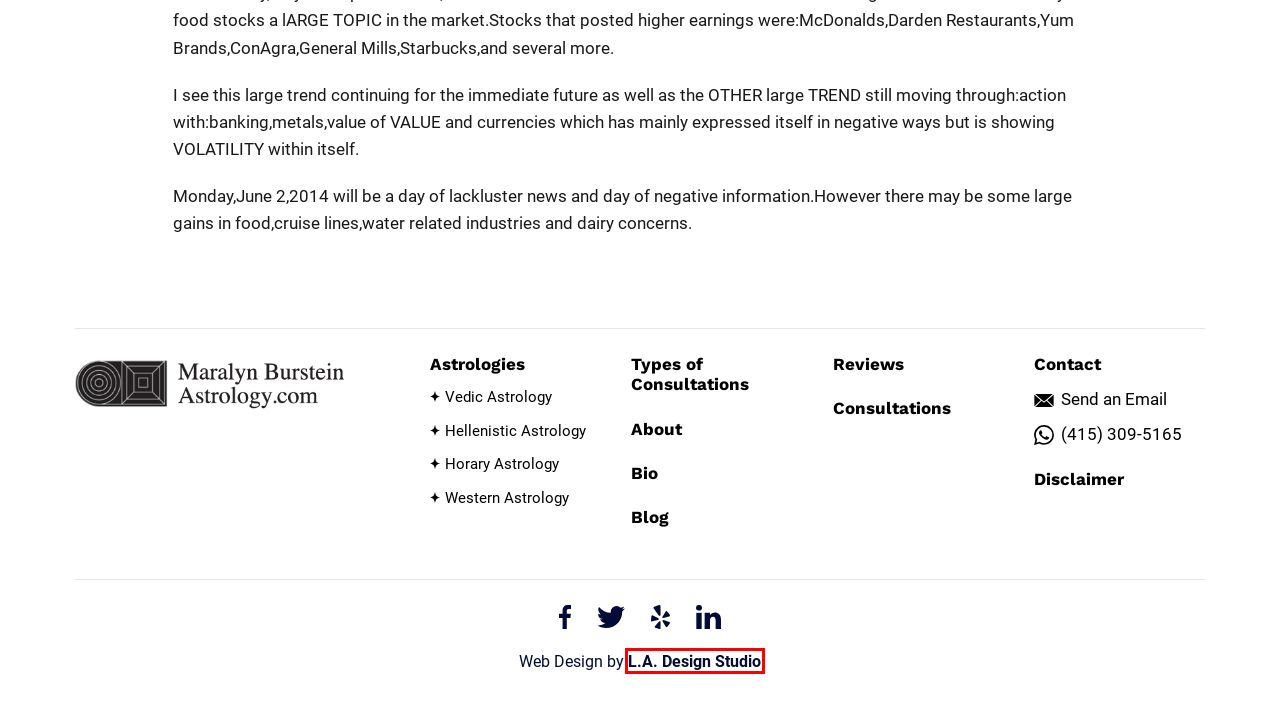You have a screenshot showing a webpage with a red bounding box around a UI element. Choose the webpage description that best matches the new page after clicking the highlighted element. Here are the options:
A. Los Angeles Web Design Company - L.A. Design Studio
B. Hellenistic Astrology - Maralyn Burstein Hellenistic Astrology in Austin, TX
C. Contact - Maralyn Burstein Astrology
D. Disclaimer - Maralyn Burstein Astrology
E. About - Maralyn Burstein Astrology
F. Reviews - Maralyn Burstein Astrology
G. Western Astrology - Maralyn Burstein Western Astrology in Austin, TX
H. Vedic Astrology - Maralyn Burstein Vedic Astrology in Austin, TX

A